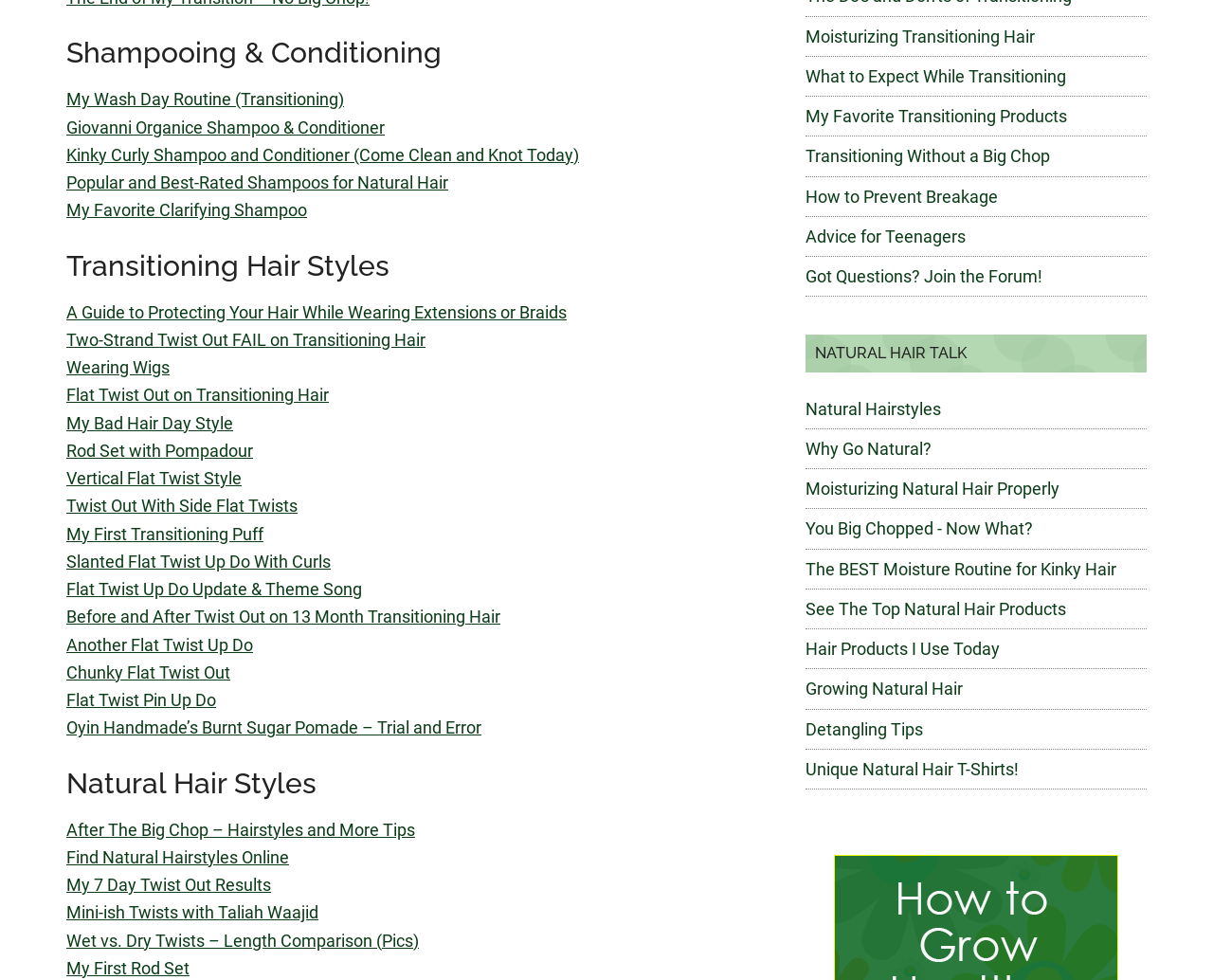What is the 'NATURAL HAIR TALK' section about?
Provide a detailed and well-explained answer to the question.

The 'NATURAL HAIR TALK' section contains links to topics such as natural hairstyles, moisturizing natural hair, and growing natural hair, suggesting that it is a section for discussing various aspects of natural hair.